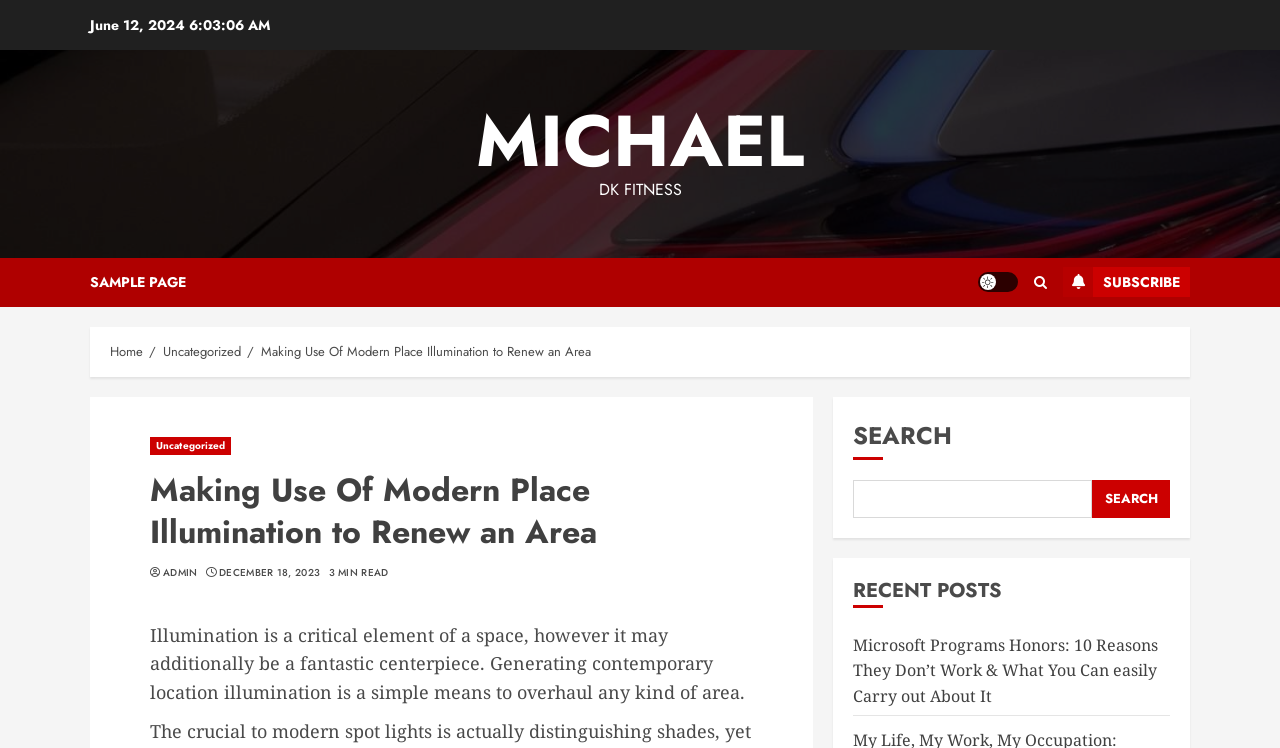Please identify the bounding box coordinates of the area I need to click to accomplish the following instruction: "Search for something".

[0.667, 0.641, 0.853, 0.692]